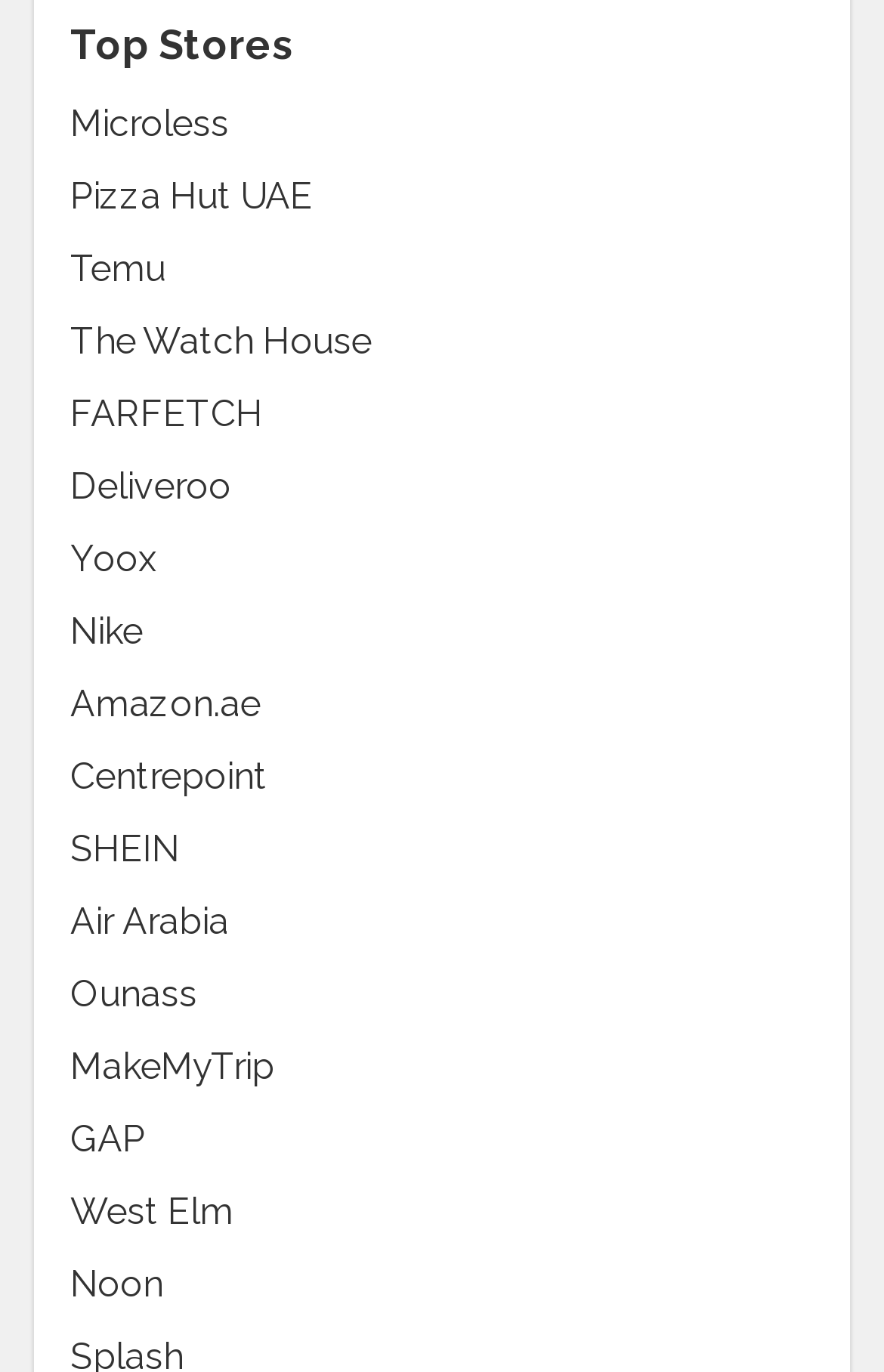Bounding box coordinates are to be given in the format (top-left x, top-left y, bottom-right x, bottom-right y). All values must be floating point numbers between 0 and 1. Provide the bounding box coordinate for the UI element described as: Pizza Hut UAE

[0.079, 0.127, 0.354, 0.158]